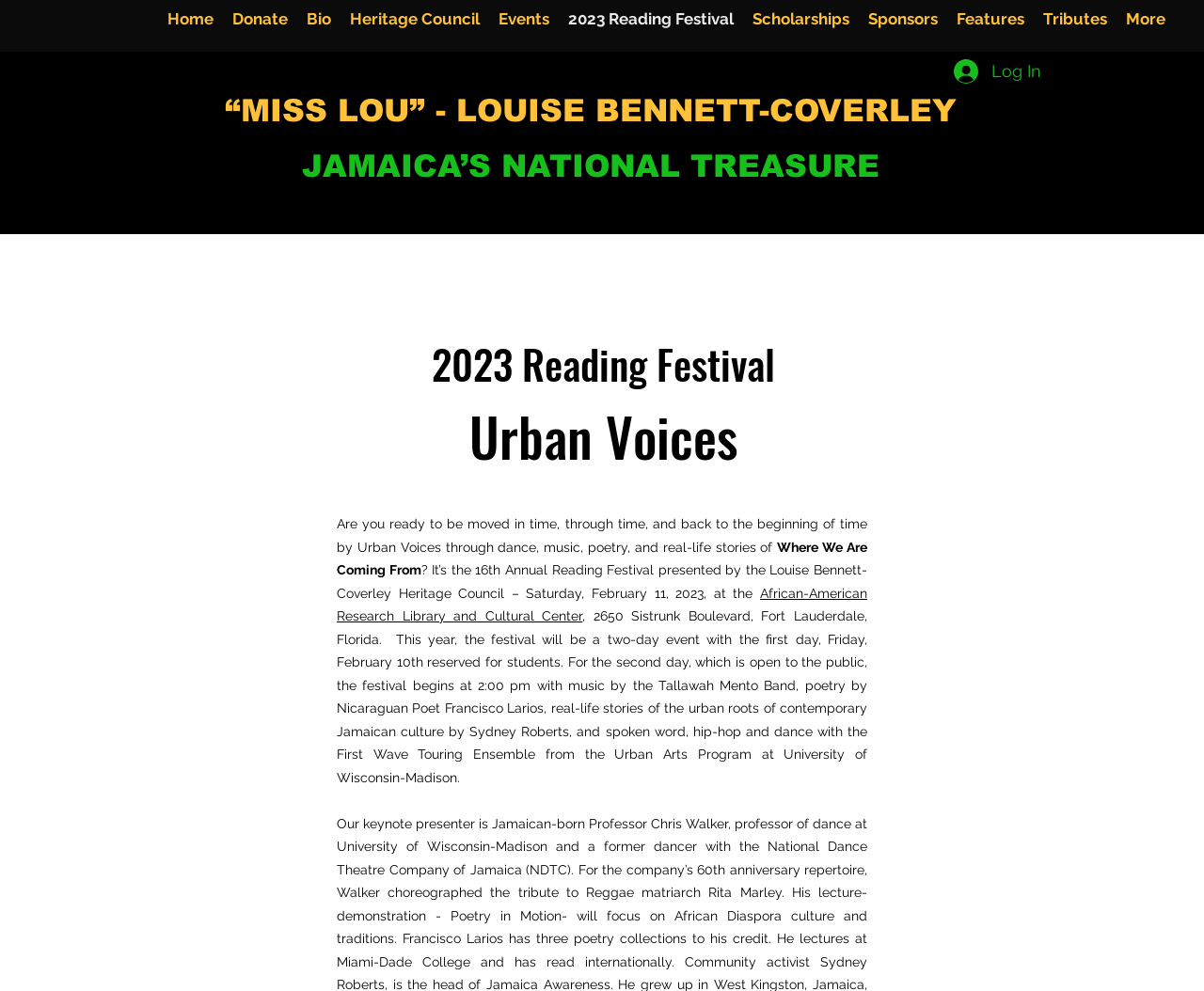Predict the bounding box of the UI element based on this description: "Heritage Council".

[0.283, 0.005, 0.406, 0.033]